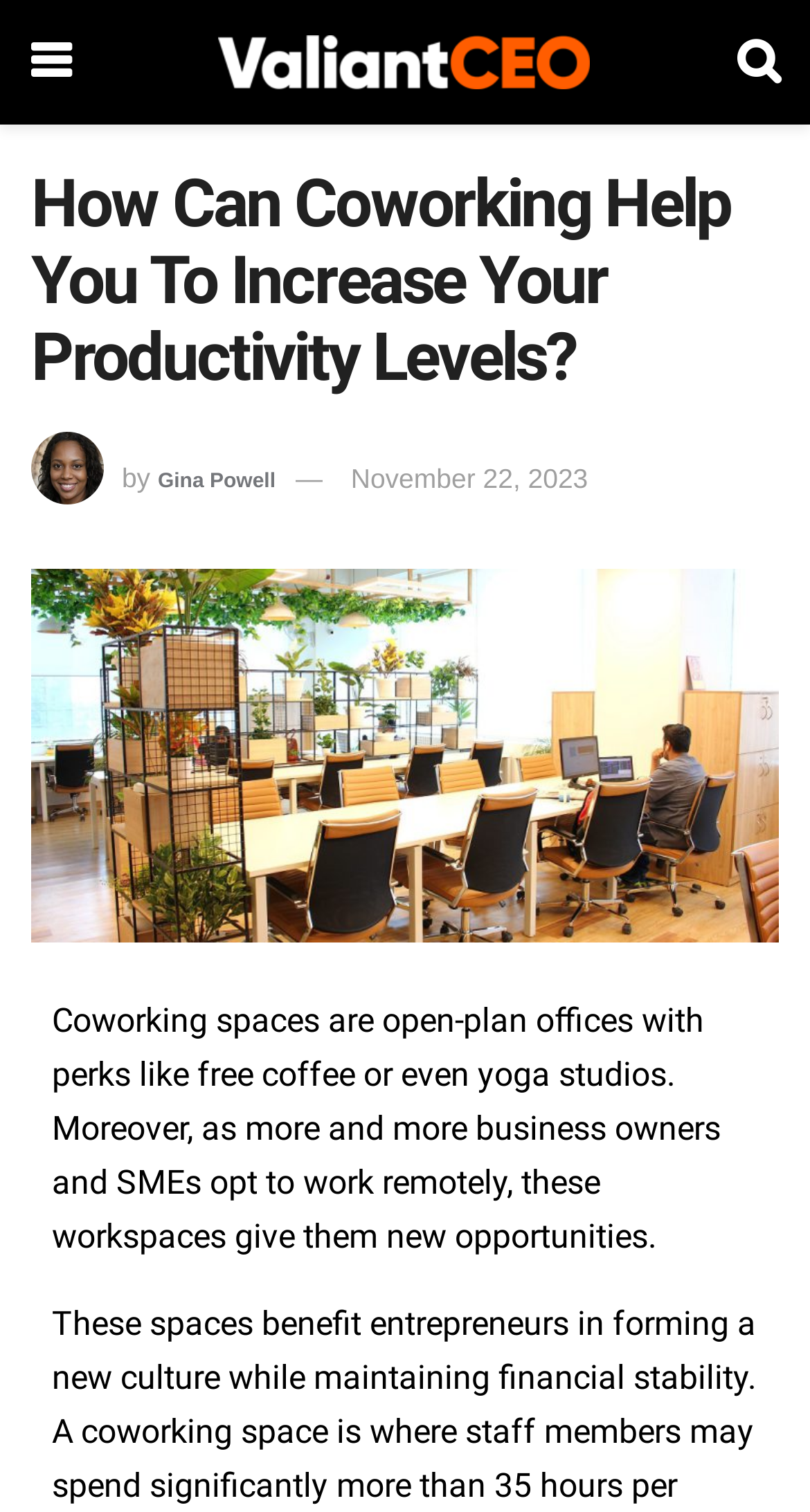What is the benefit of coworking spaces?
Look at the image and provide a short answer using one word or a phrase.

New opportunities